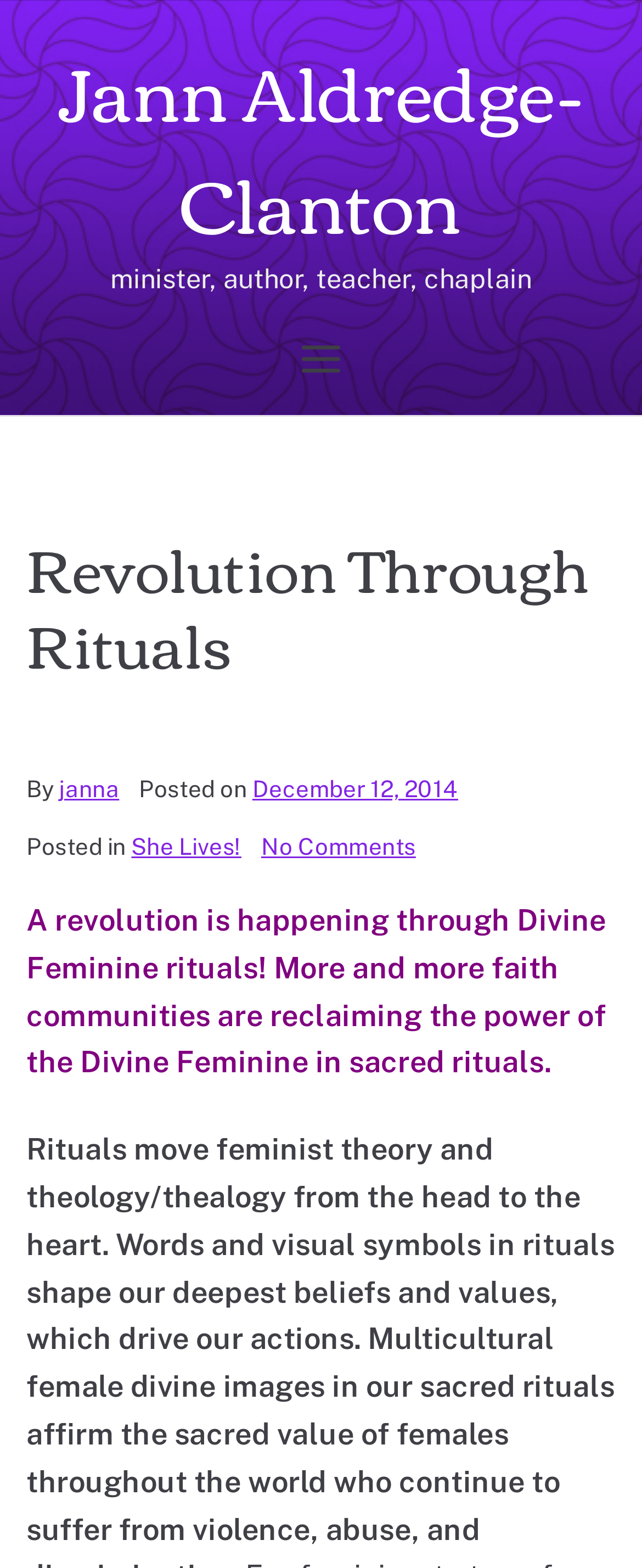Show the bounding box coordinates for the HTML element described as: "janna".

[0.091, 0.495, 0.186, 0.512]